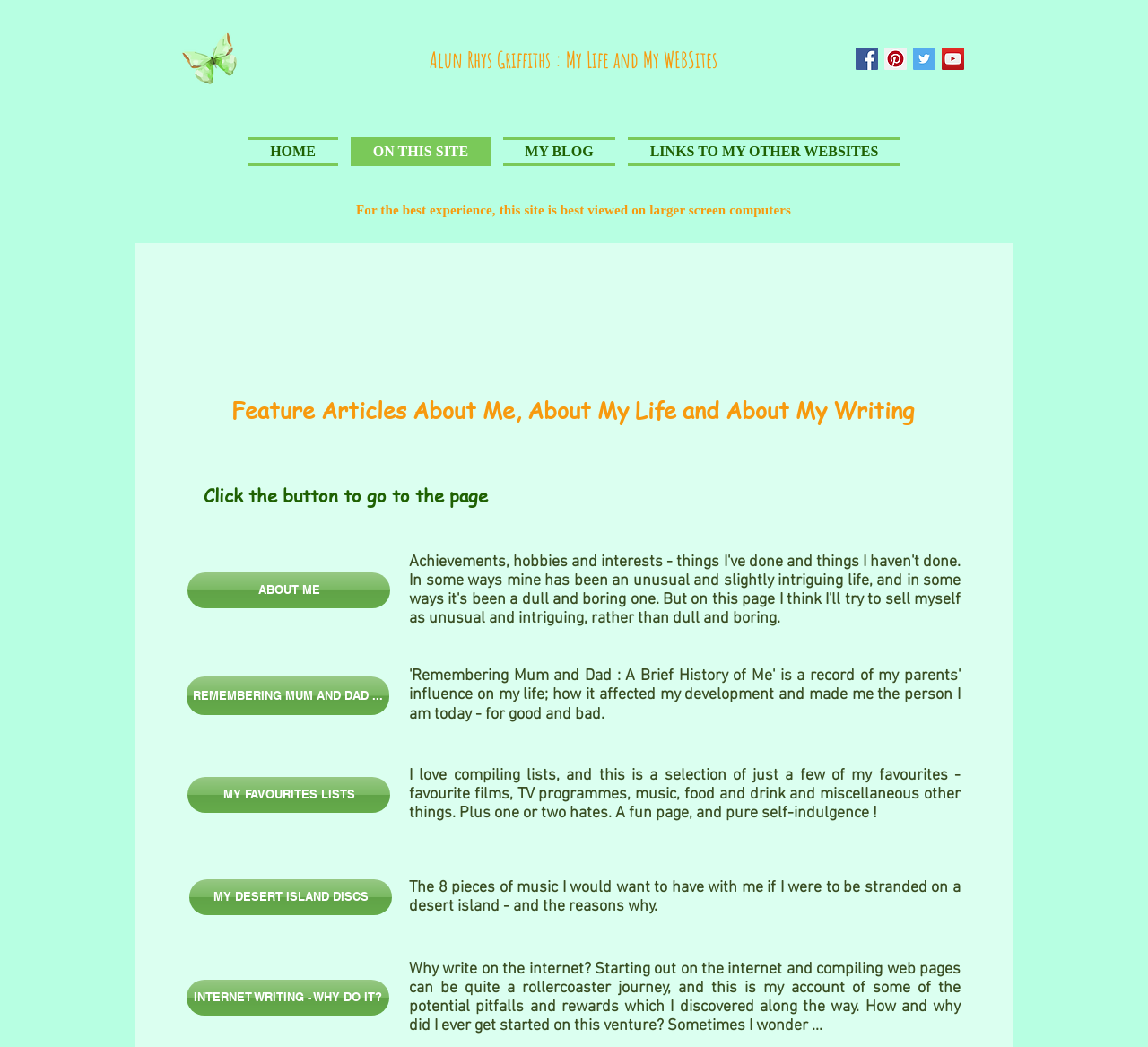Locate and extract the headline of this webpage.

Alun Rhys Griffiths : My Life and My WEBSites